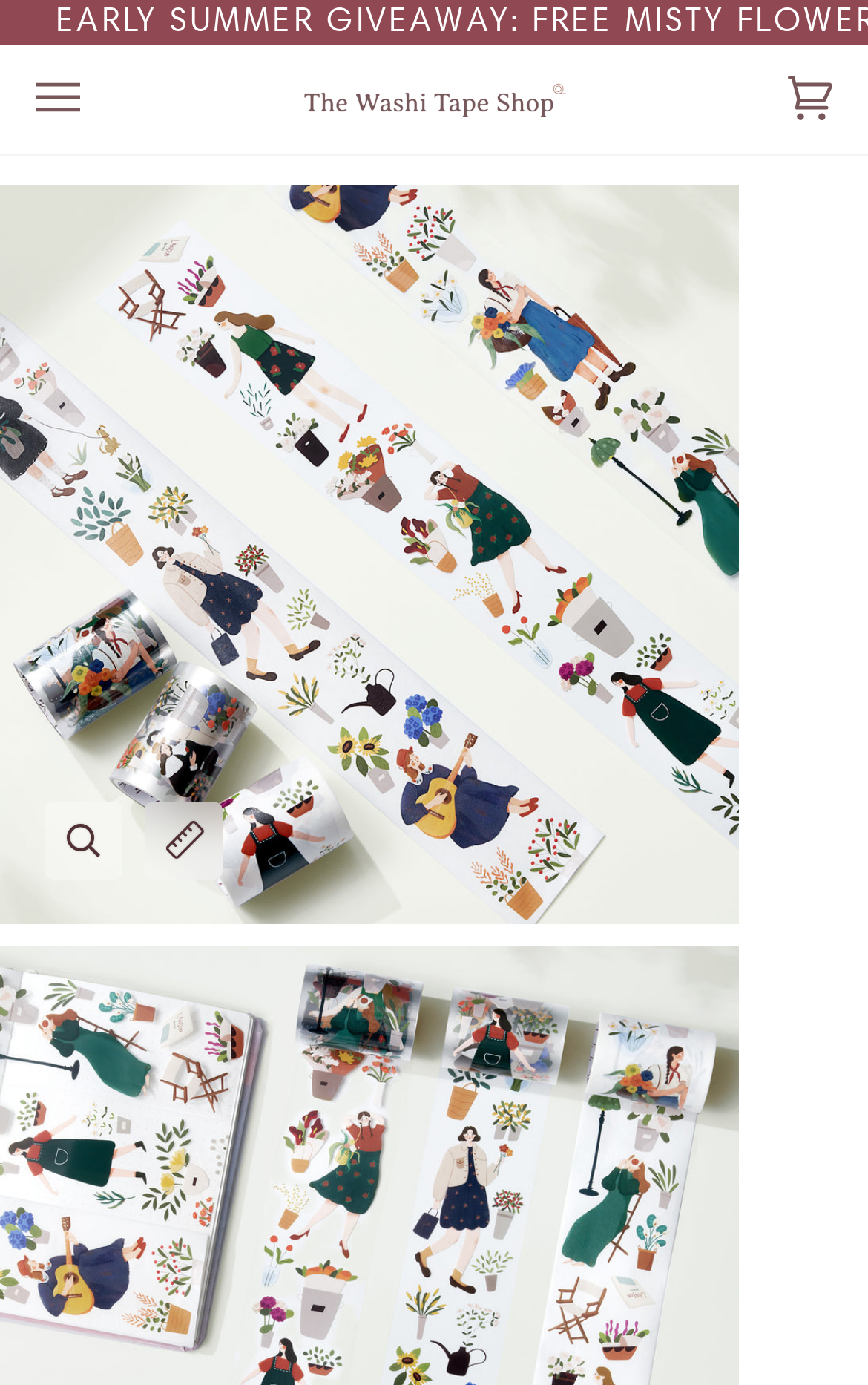Using the element description aria-label="Open menu", predict the bounding box coordinates for the UI element. Provide the coordinates in (top-left x, top-left y, bottom-right x, bottom-right y) format with values ranging from 0 to 1.

[0.041, 0.032, 0.195, 0.111]